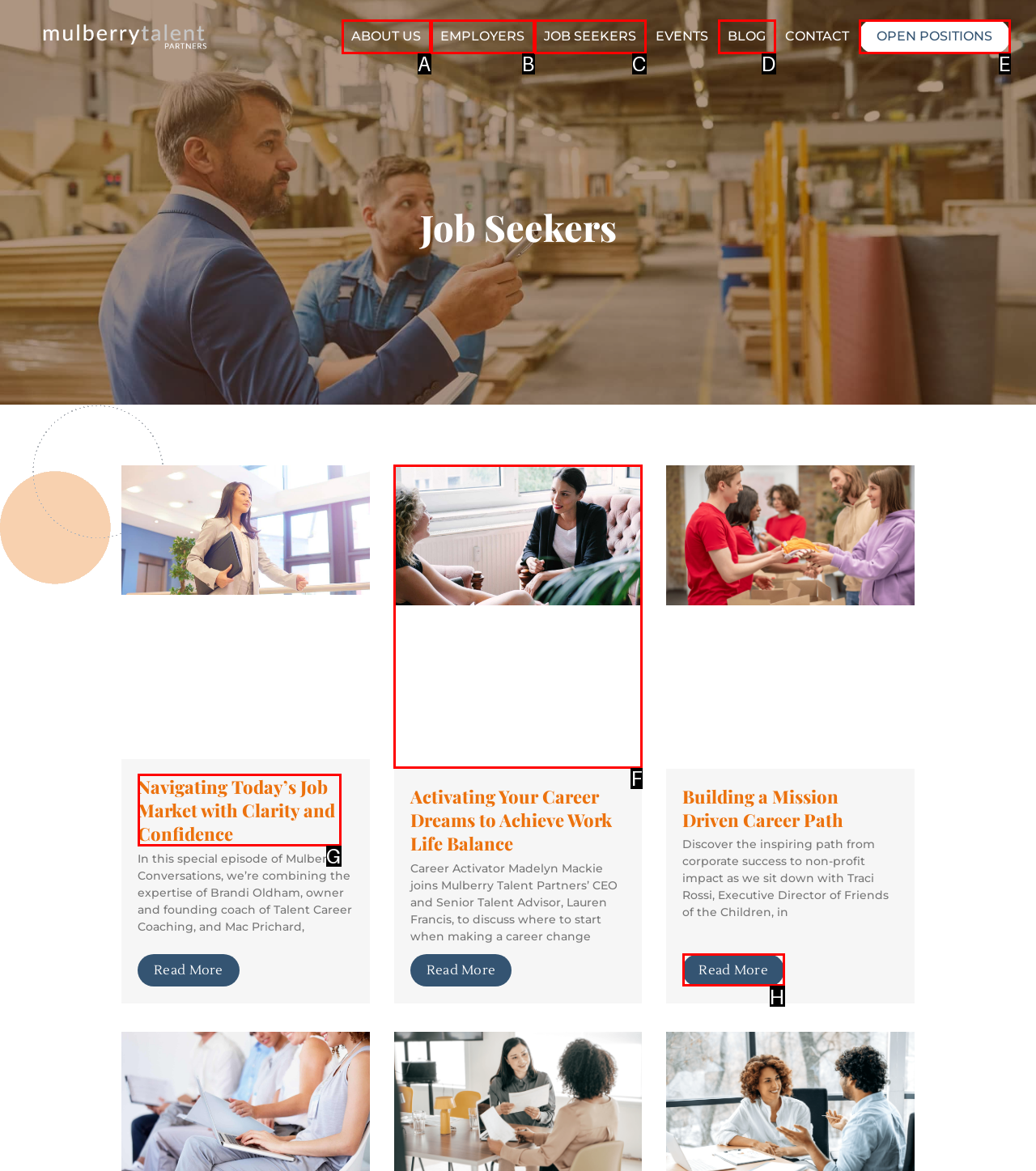Determine the HTML element to click for the instruction: View Activating Your Career Dreams to Achieve Work Life Balance.
Answer with the letter corresponding to the correct choice from the provided options.

F